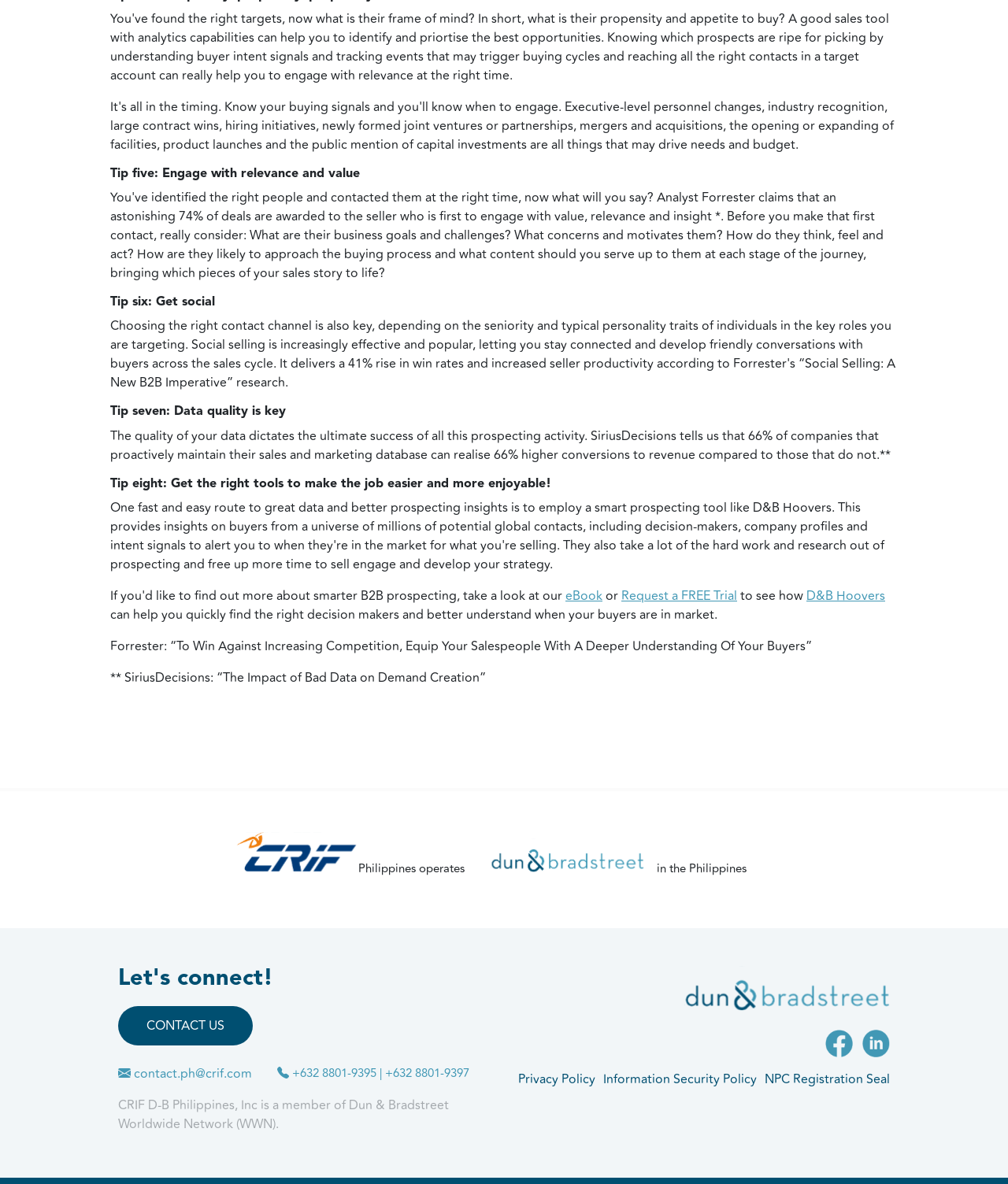Kindly determine the bounding box coordinates of the area that needs to be clicked to fulfill this instruction: "Check Privacy Policy".

[0.514, 0.904, 0.591, 0.92]